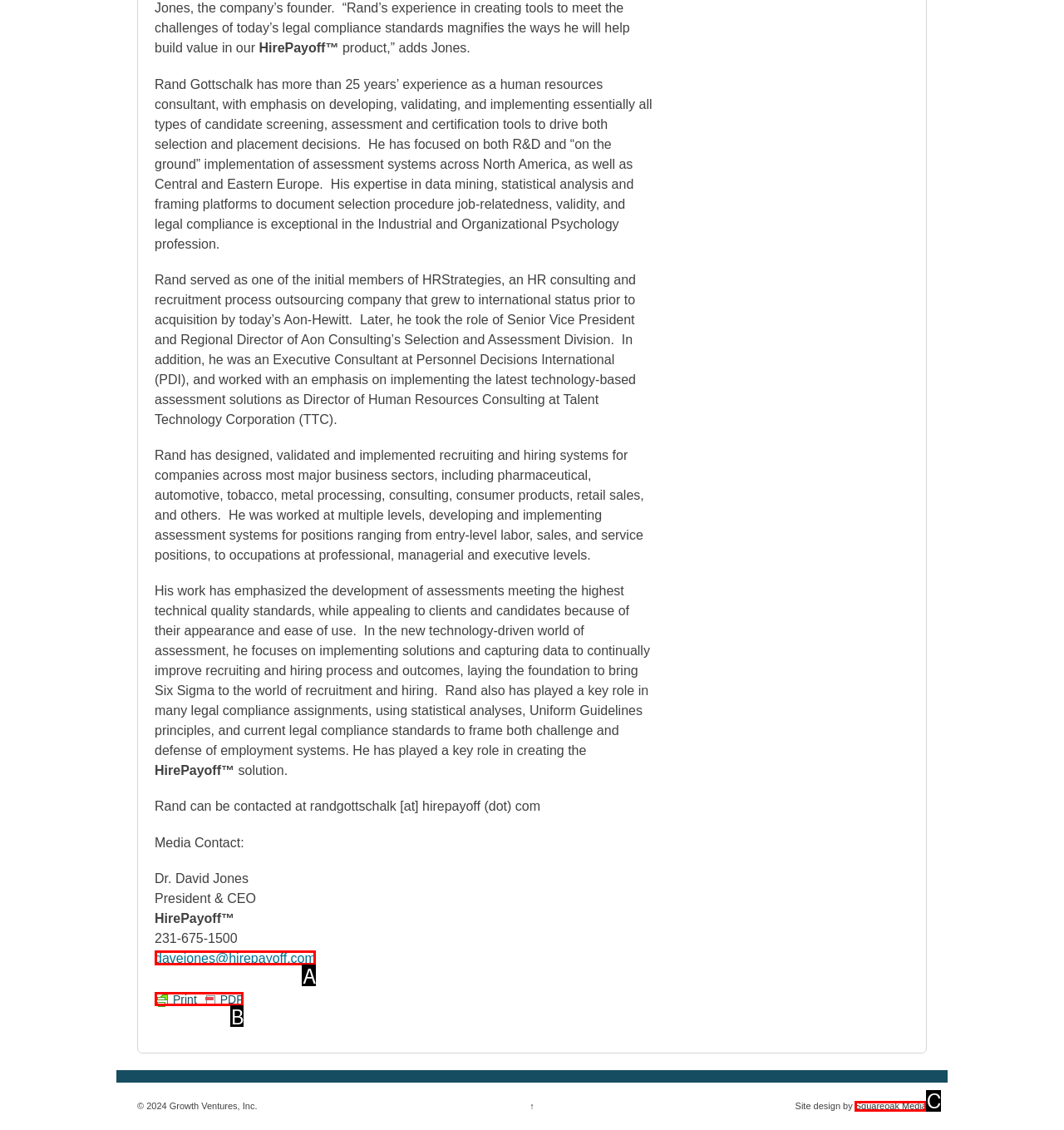Which option aligns with the description: davejones@hirepayoff.com? Respond by selecting the correct letter.

A